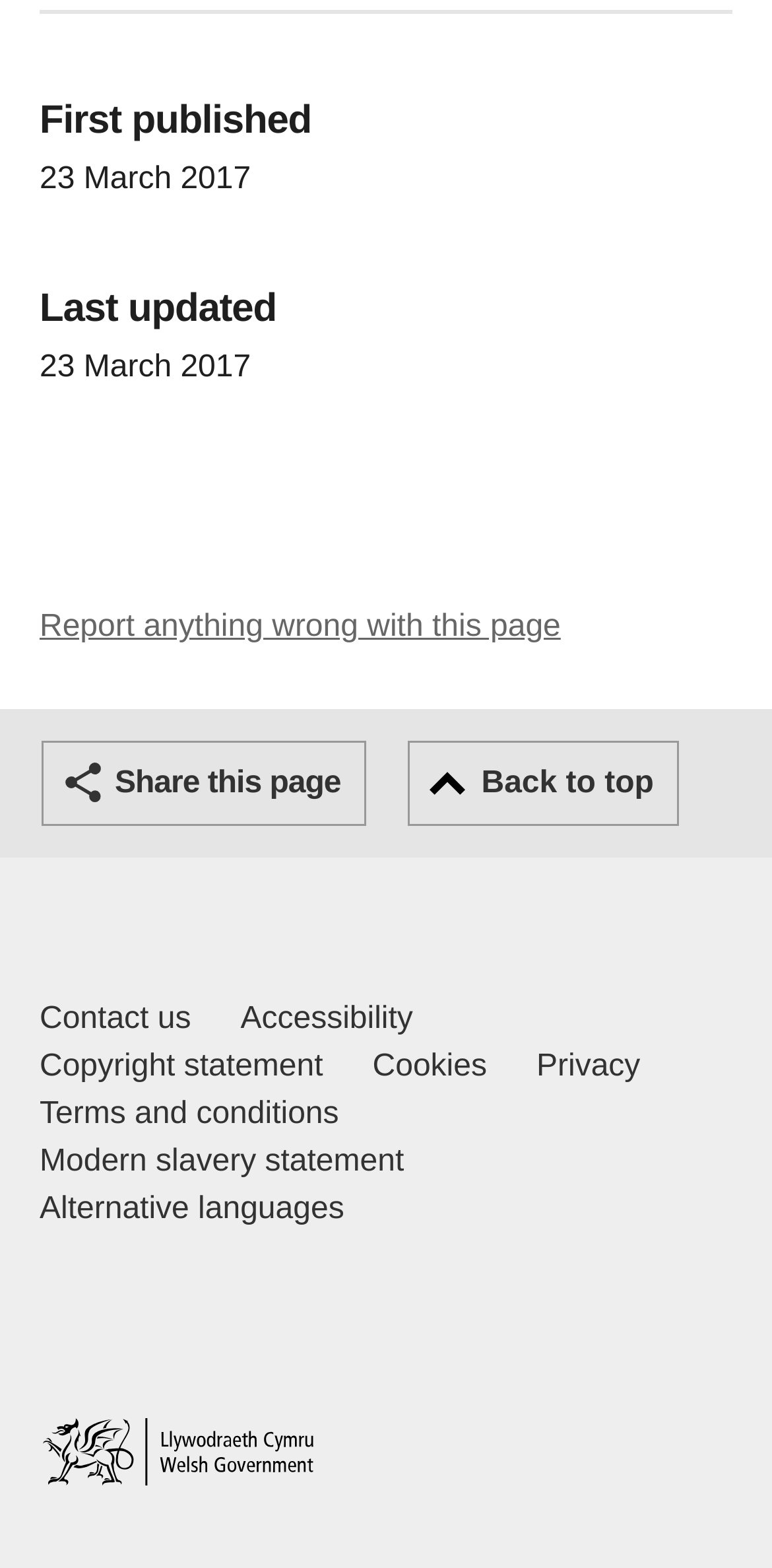Please find the bounding box coordinates of the element's region to be clicked to carry out this instruction: "Contact us Welsh Government and our main services".

[0.051, 0.635, 0.247, 0.665]